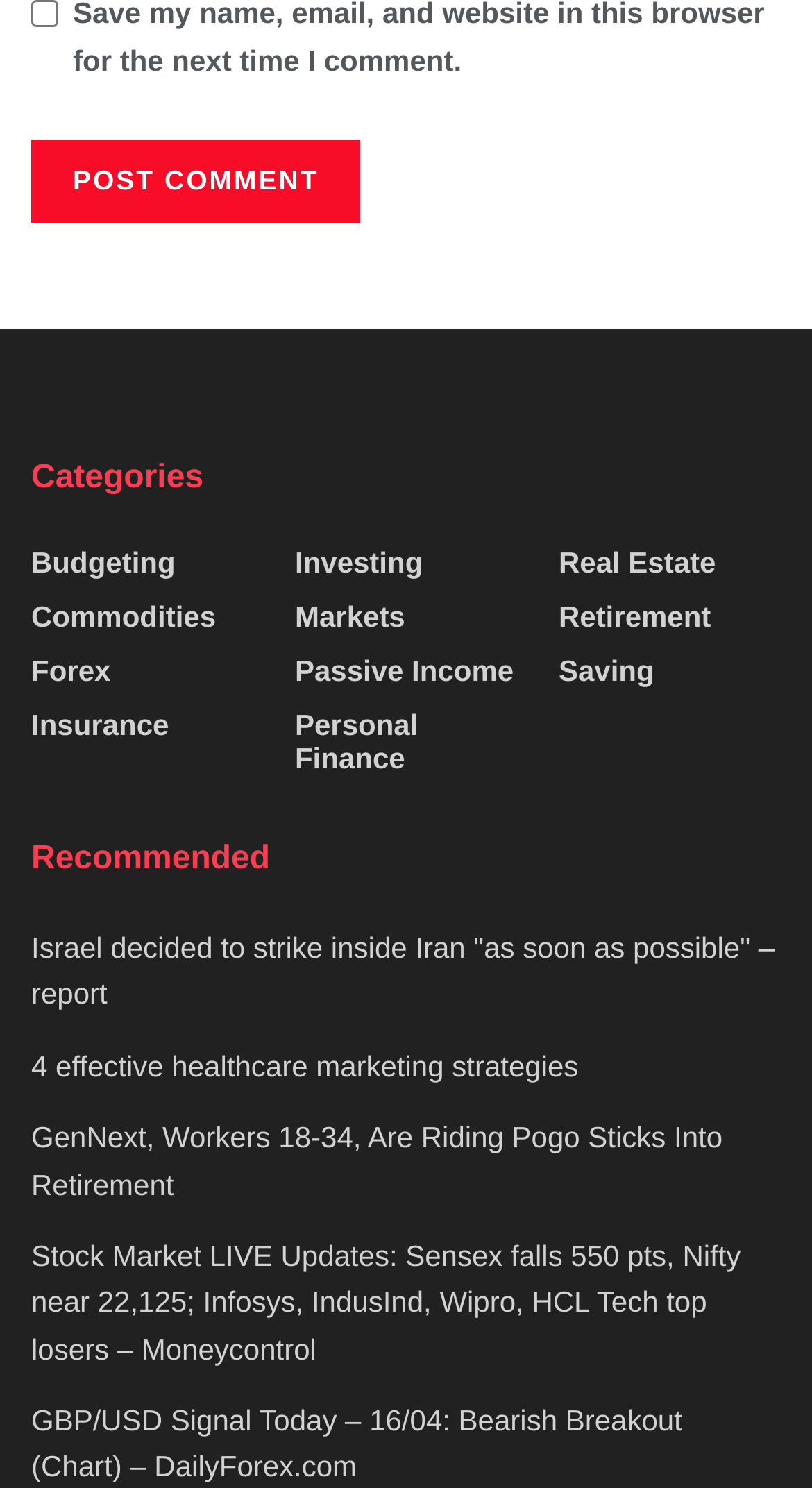Please answer the following question as detailed as possible based on the image: 
What is the text on the button?

I found the button element with the bounding box coordinates [0.038, 0.094, 0.444, 0.15] and its child element is a StaticText with the text 'POST COMMENT'.